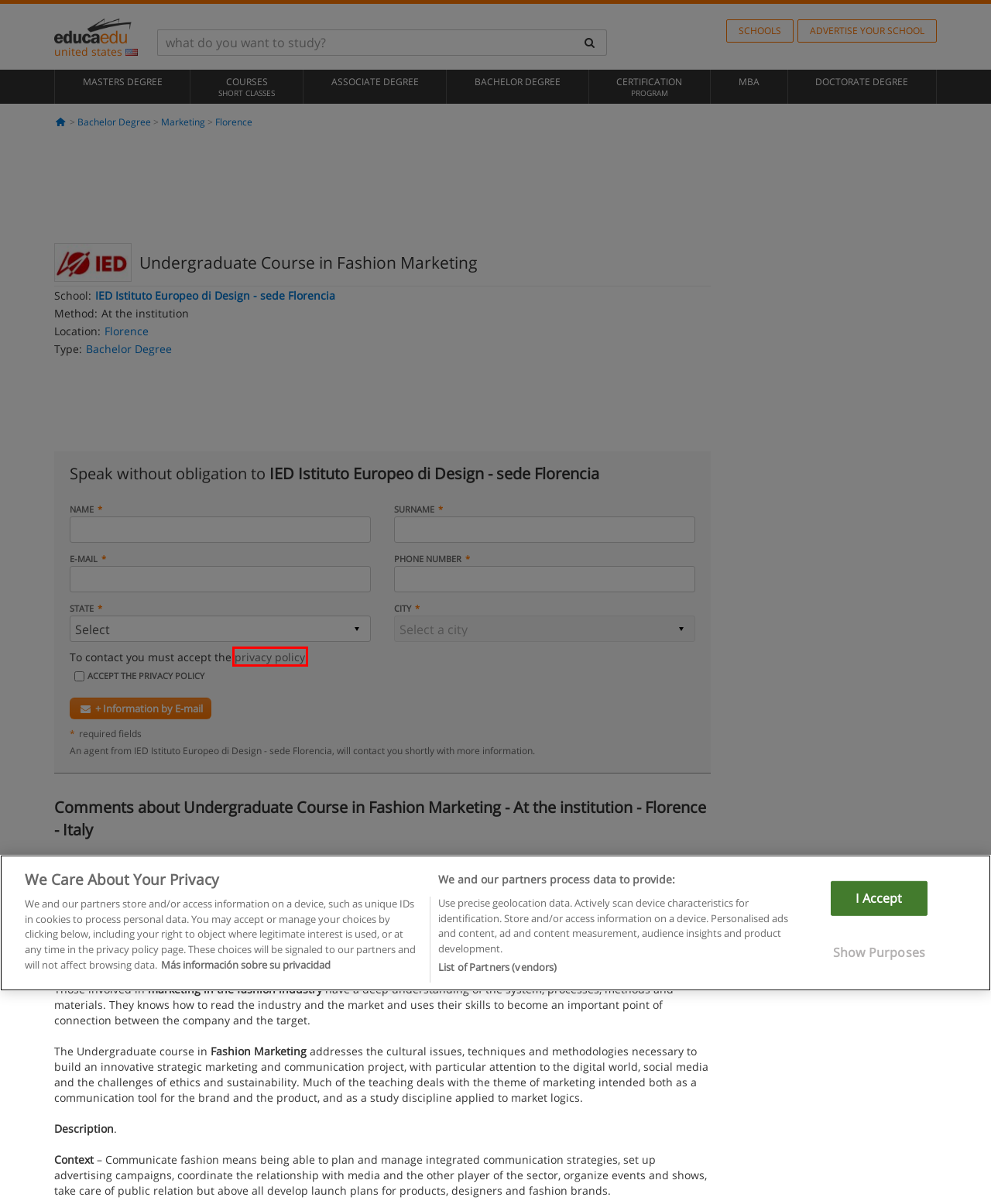A screenshot of a webpage is given with a red bounding box around a UI element. Choose the description that best matches the new webpage shown after clicking the element within the red bounding box. Here are the candidates:
A. Bachelor Degree in Marketing   | Educaedu
B. Certification Program en United States   | Educaedu
C. Advertise your School | Educaedu
D. Doctorate Degree en United States   | Educaedu
E. | Educaedu
F. Masters and courses in the united states
        | Educaedu
G. Associate Degree en United States   | Educaedu
H. Data privacy | Educaedu

H